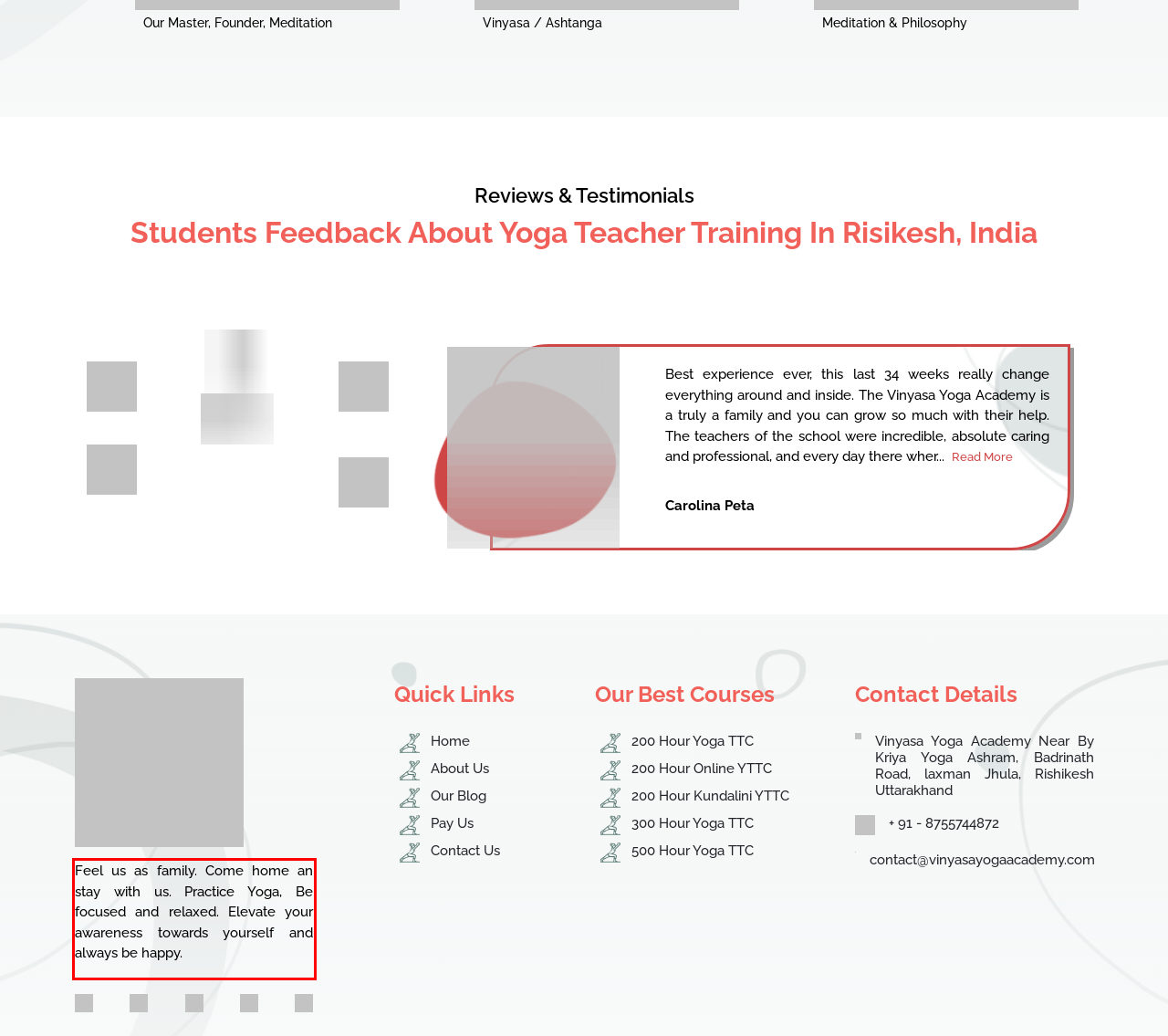There is a screenshot of a webpage with a red bounding box around a UI element. Please use OCR to extract the text within the red bounding box.

Feel us as family. Come home an stay with us. Practice Yoga, Be focused and relaxed. Elevate your awareness towards yourself and always be happy.